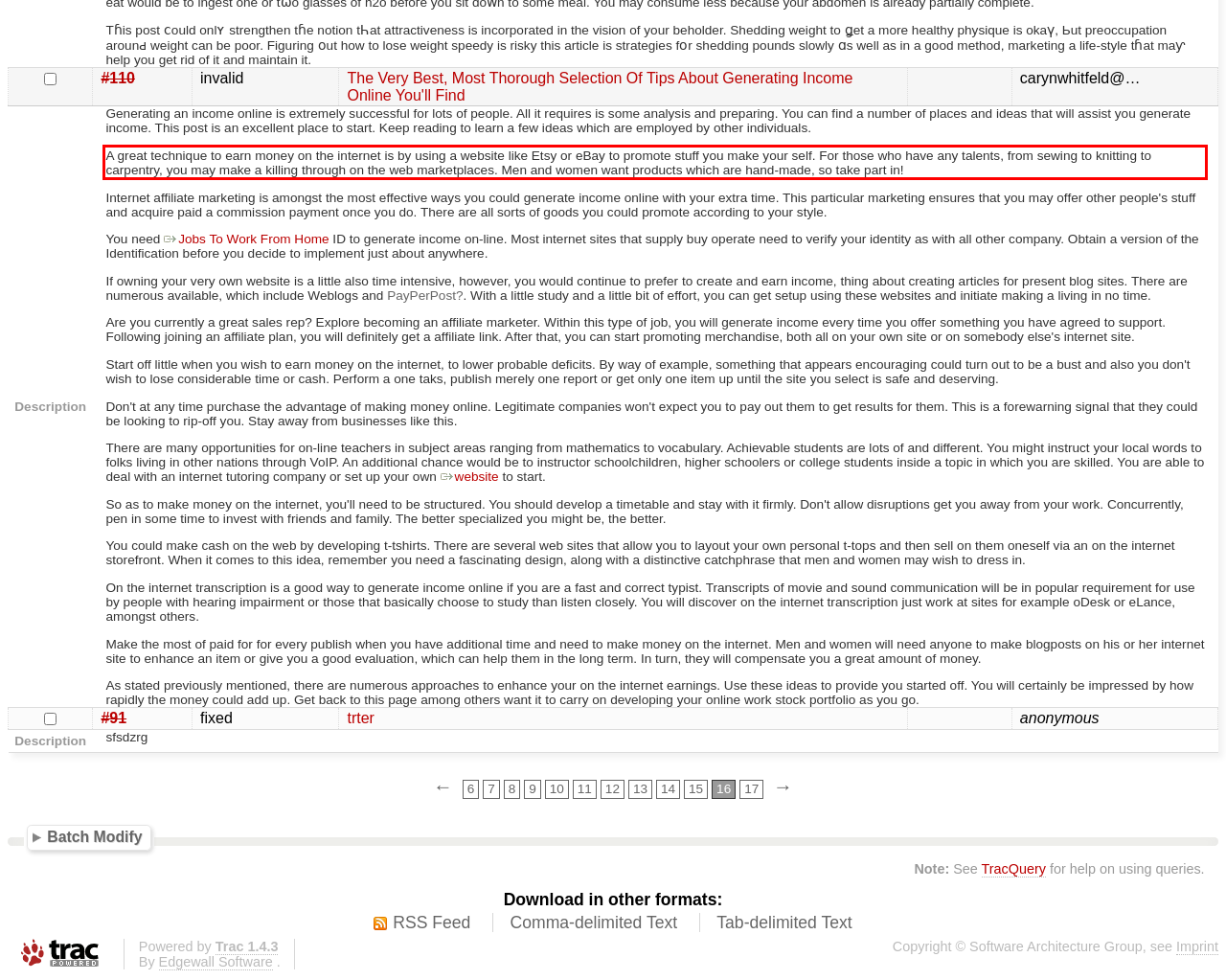Identify and transcribe the text content enclosed by the red bounding box in the given screenshot.

A great technique to earn money on the internet is by using a website like Etsy or eBay to promote stuff you make your self. For those who have any talents, from sewing to knitting to carpentry, you may make a killing through on the web marketplaces. Men and women want products which are hand-made, so take part in!